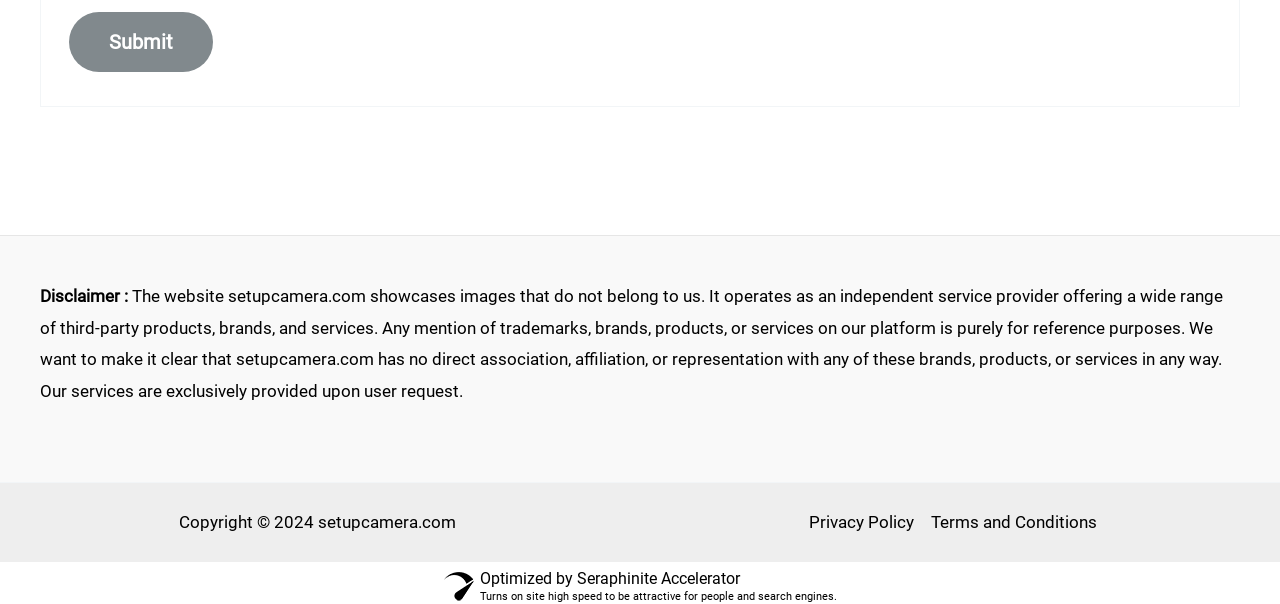Can you look at the image and give a comprehensive answer to the question:
What is the purpose of the website?

The purpose of the website is to showcase images, as indicated by the disclaimer text which states that the website setupcamera.com operates as an independent service provider offering a wide range of third-party products, brands, and services.